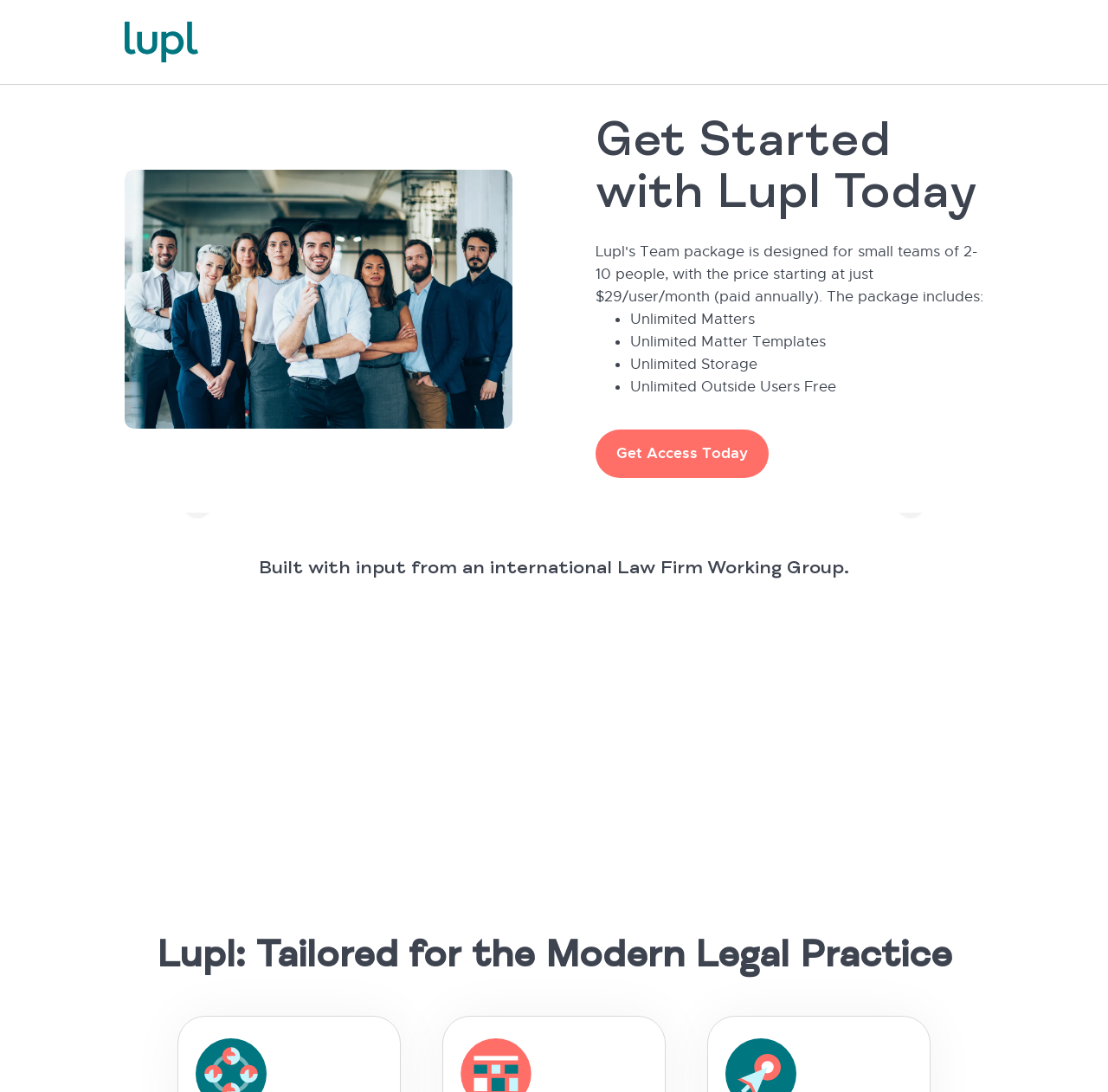Using the details in the image, give a detailed response to the question below:
How many law firms are mentioned on the webpage?

There are 7 law firms mentioned on the webpage, which are Cooley, Corrs Chambers Westgarth, Khaitan & Co, One Essex Court, Rajah & Tann Asia, Slaughter and May, and CMS. These law firms are represented by their logos, which are image elements located at the middle of the webpage.